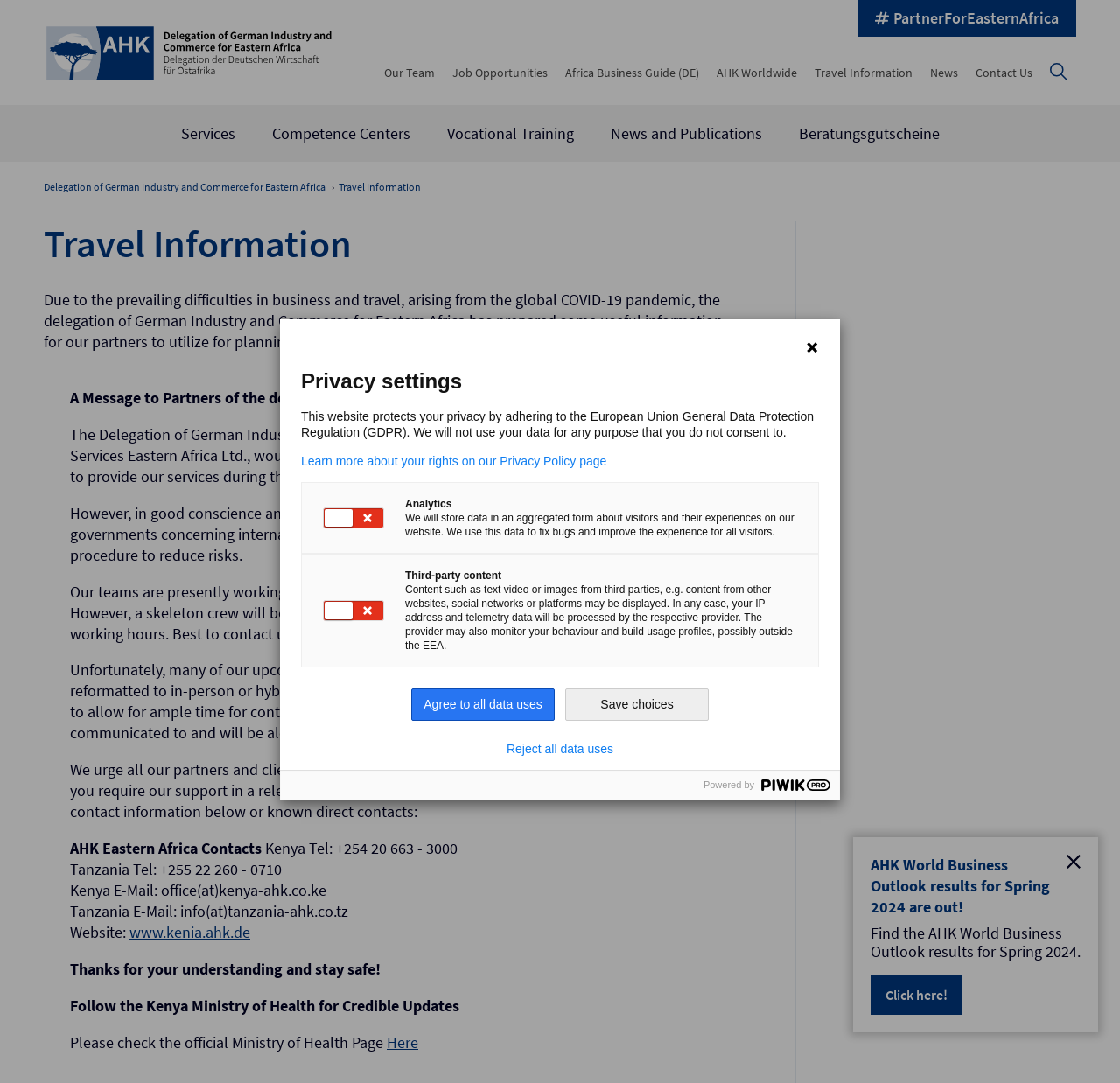What has been re formatted due to the COVID-19 pandemic?
Please ensure your answer to the question is detailed and covers all necessary aspects.

The webpage mentions that many of the upcoming events, business delegations, and trainings have been reformatted to in-person or hybrid events to follow the regulations by the Kenyan government and to allow for ample time for control of the spread of the virus.